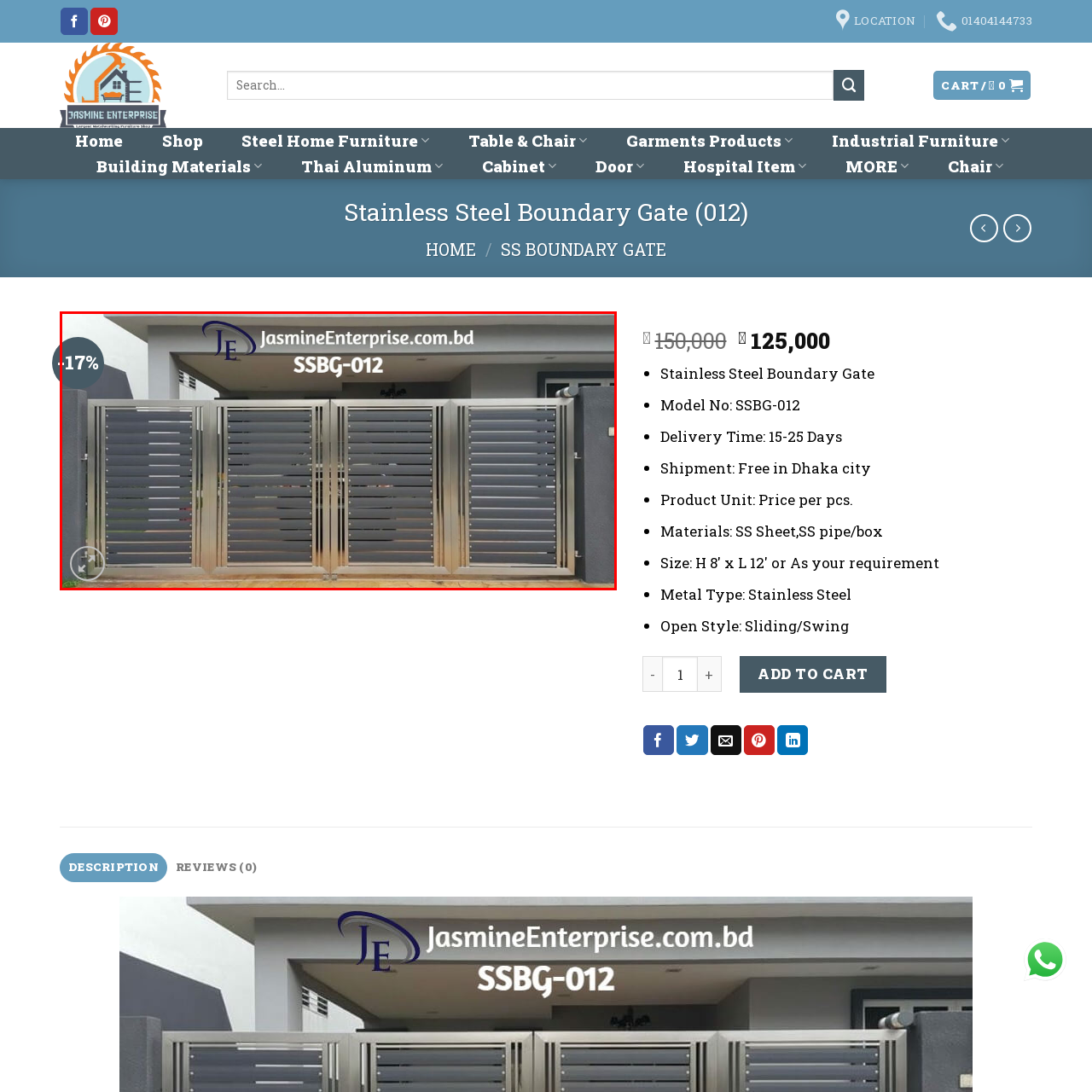Describe in detail what you see in the image highlighted by the red border.

This image showcases a modern stainless steel boundary gate, specifically the SSBG-012 model from Jasmine Enterprise, prominently displaying a sleek and stylish design. The gate features horizontal slats that offer a balance between privacy and visibility, enhancing both security and aesthetic appeal. The stainless steel construction not only lends durability but also imparts a contemporary look that complements modern architecture.

In the upper portion of the image, the website logo and name, "JasmineEnterprise.com.bd," are featured, indicating the source for prospective buyers. A discount tag showing "-17%" suggests a promotional offer, making this gate an attractive option for those considering home enhancements. This gate design is part of a broader collection aimed at providing stylish solutions for residential and commercial properties.